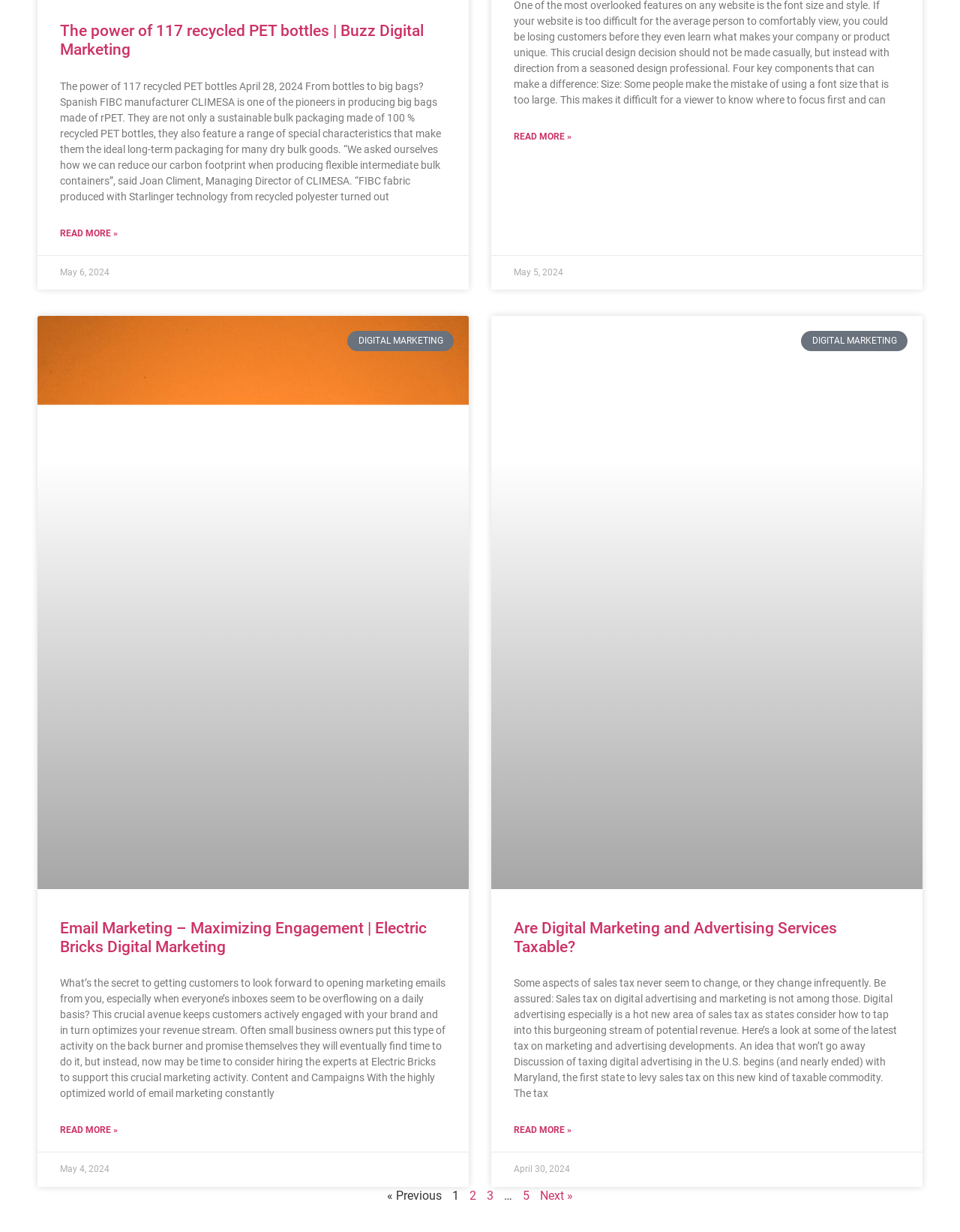What is the date of the second article?
Please answer the question with a detailed response using the information from the screenshot.

I found the date of the second article by looking at the static text element with the text 'May 4, 2024' which is located below the second article's heading.